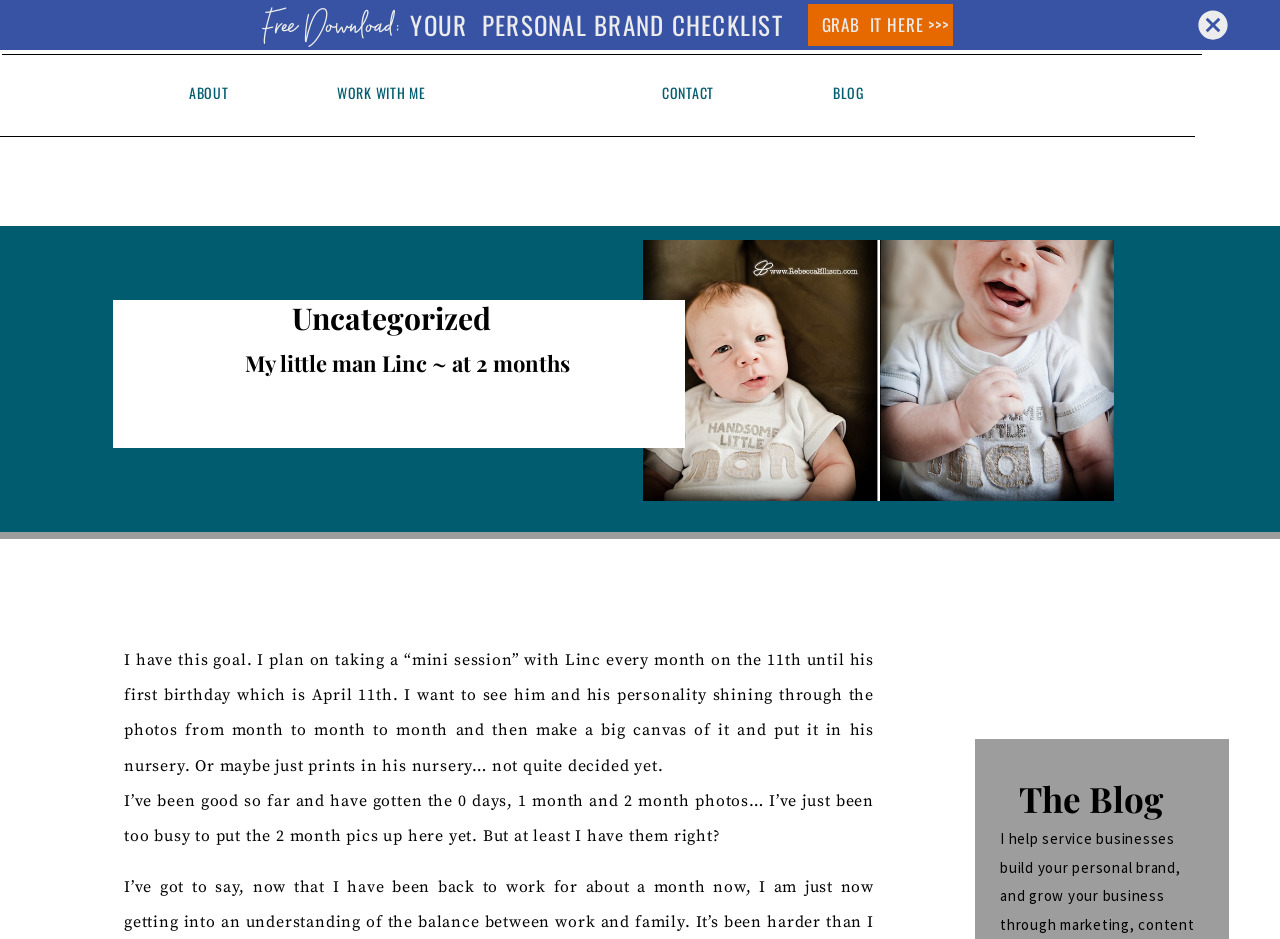Locate the coordinates of the bounding box for the clickable region that fulfills this instruction: "Explore features of Prey".

None